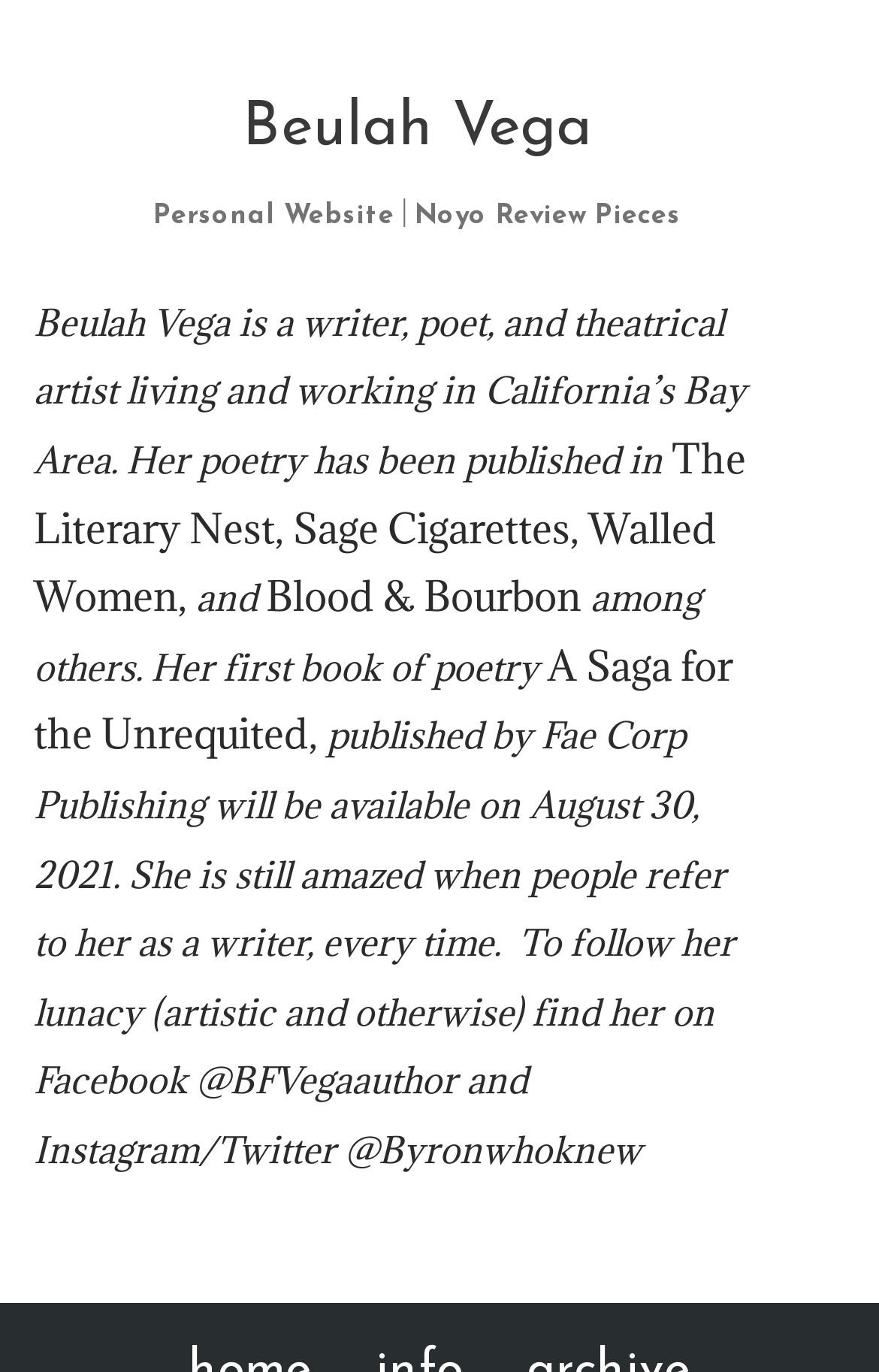Where can you follow Beulah Vega's artistic and personal life?
Based on the image content, provide your answer in one word or a short phrase.

Facebook, Instagram, Twitter